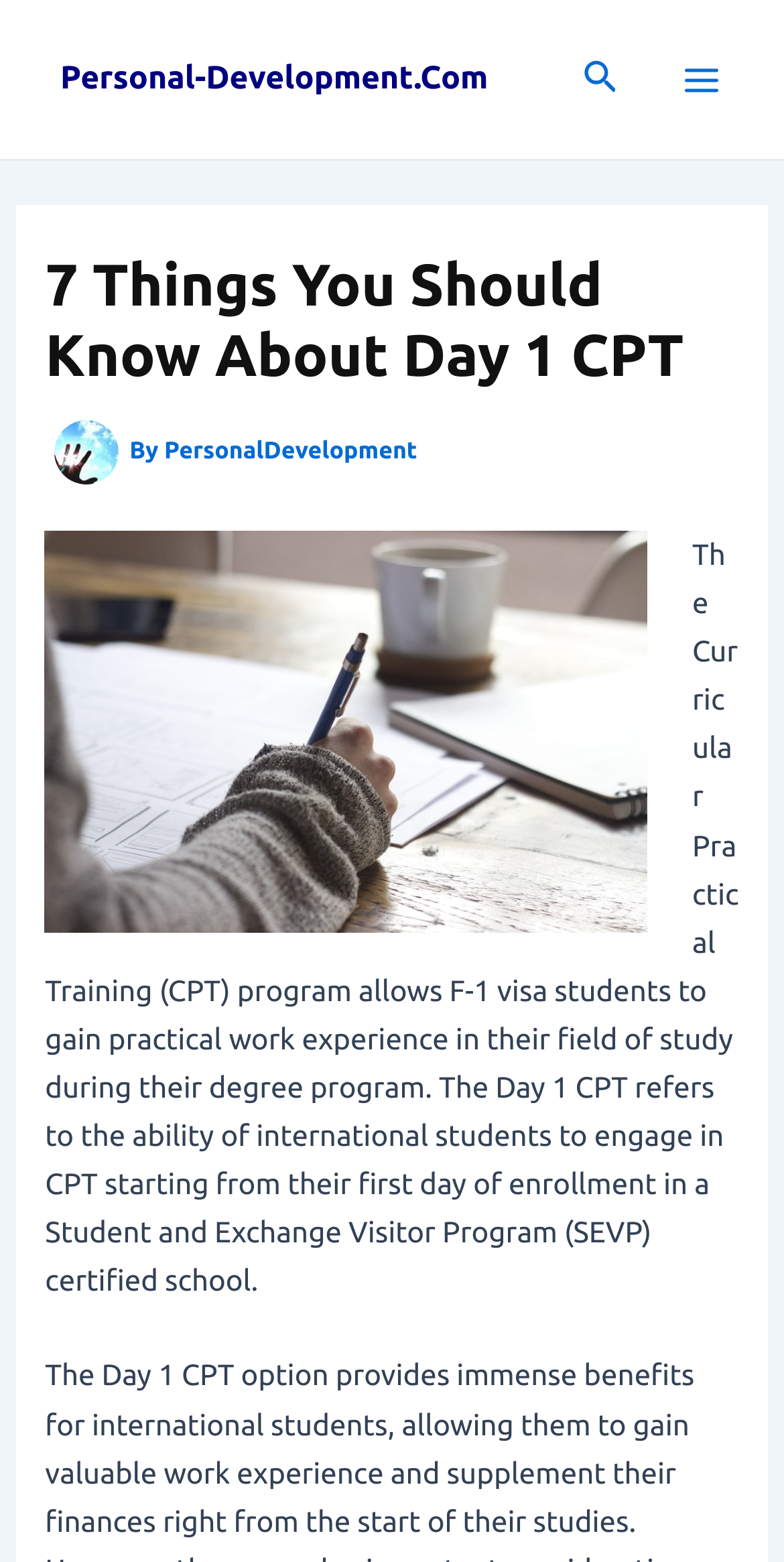Create a detailed summary of the webpage's content and design.

The webpage is about the Curricular Practical Training (CPT) program, specifically focusing on Day 1 CPT. At the top left of the page, there is a link to "Personal-Development.Com". Next to it, on the top right, is a search icon link with a small image. A main menu button is located at the top right corner of the page.

Below the top section, there is a large header that spans almost the entire width of the page. The header contains the title "7 Things You Should Know About Day 1 CPT" in a prominent heading, followed by the text "By" and a link to "PersonalDevelopment". 

Underneath the header, there is a large image of a person writing on a brown wooden table near a white ceramic mug, taking up most of the page's width. Below the image, there is a block of text that explains the CPT program, stating that it allows F-1 visa students to gain practical work experience in their field of study during their degree program, and that Day 1 CPT refers to the ability of international students to engage in CPT starting from their first day of enrollment in a SEVP-certified school.